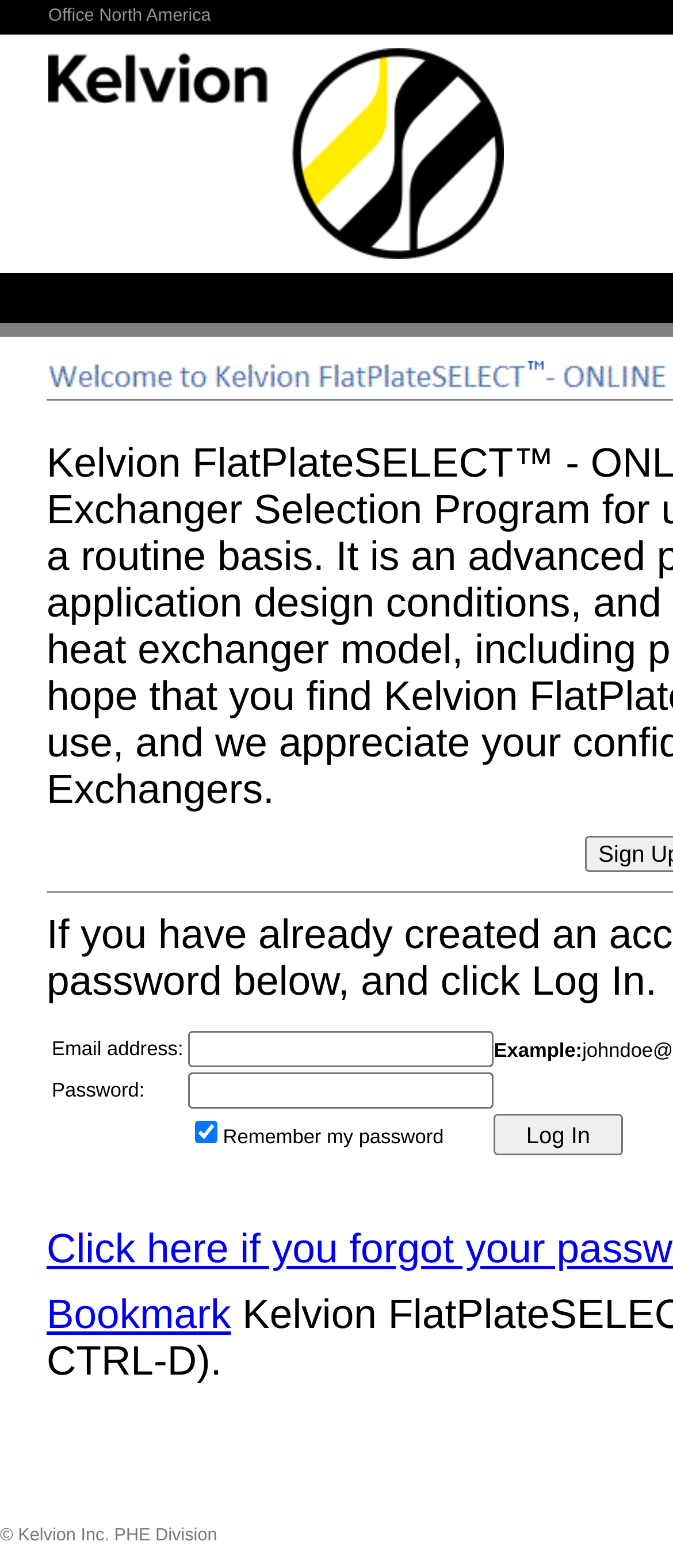Identify the bounding box of the UI component described as: "parent_node: Example:johndoe@hotmail.com name="edtEmail"".

[0.28, 0.658, 0.734, 0.681]